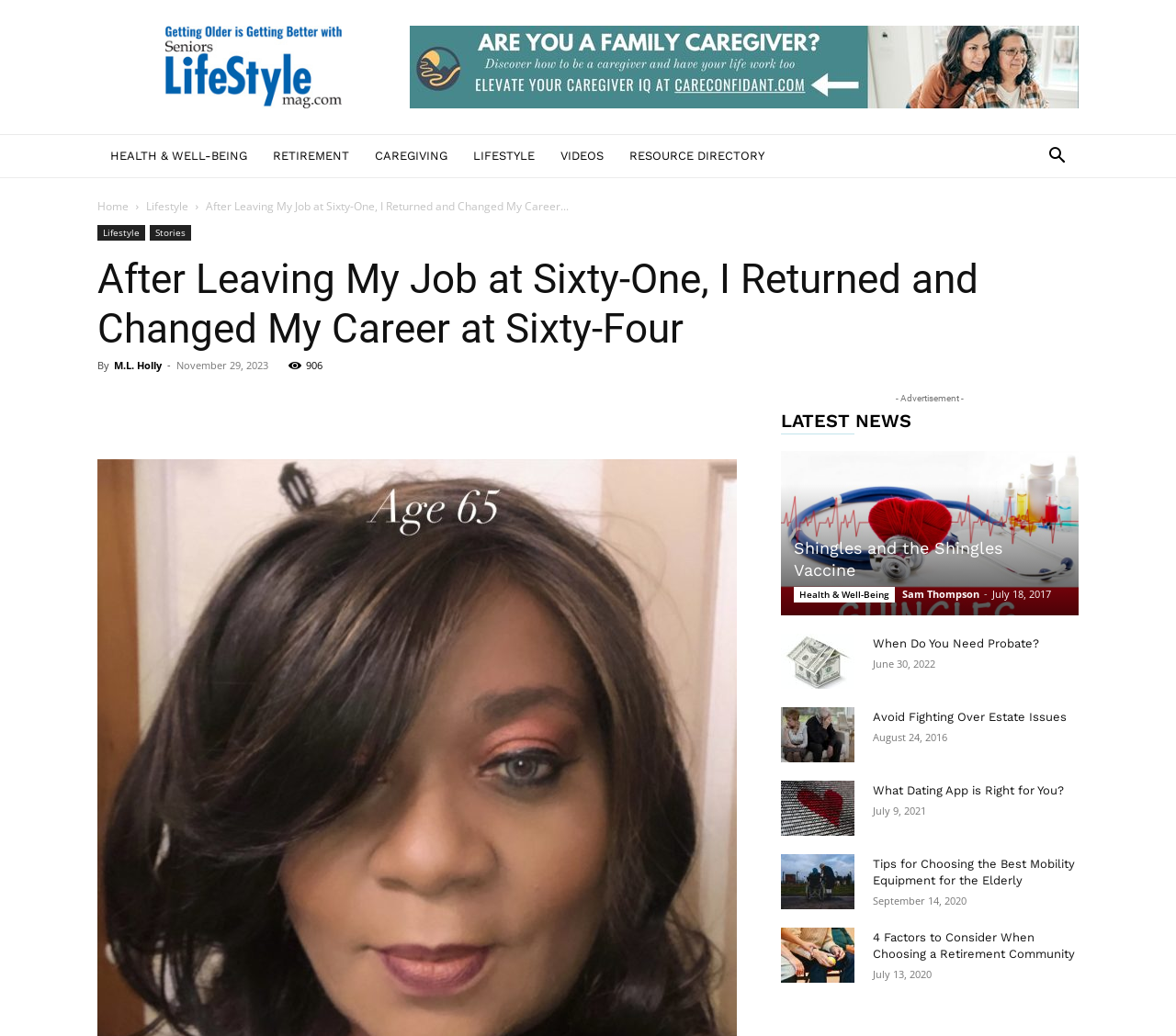Please provide the bounding box coordinates in the format (top-left x, top-left y, bottom-right x, bottom-right y). Remember, all values are floating point numbers between 0 and 1. What is the bounding box coordinate of the region described as: « Mar

None